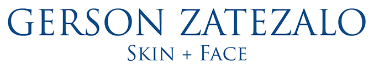What type of practice does the logo represent?
Look at the image and respond with a one-word or short-phrase answer.

Dermatological and aesthetic